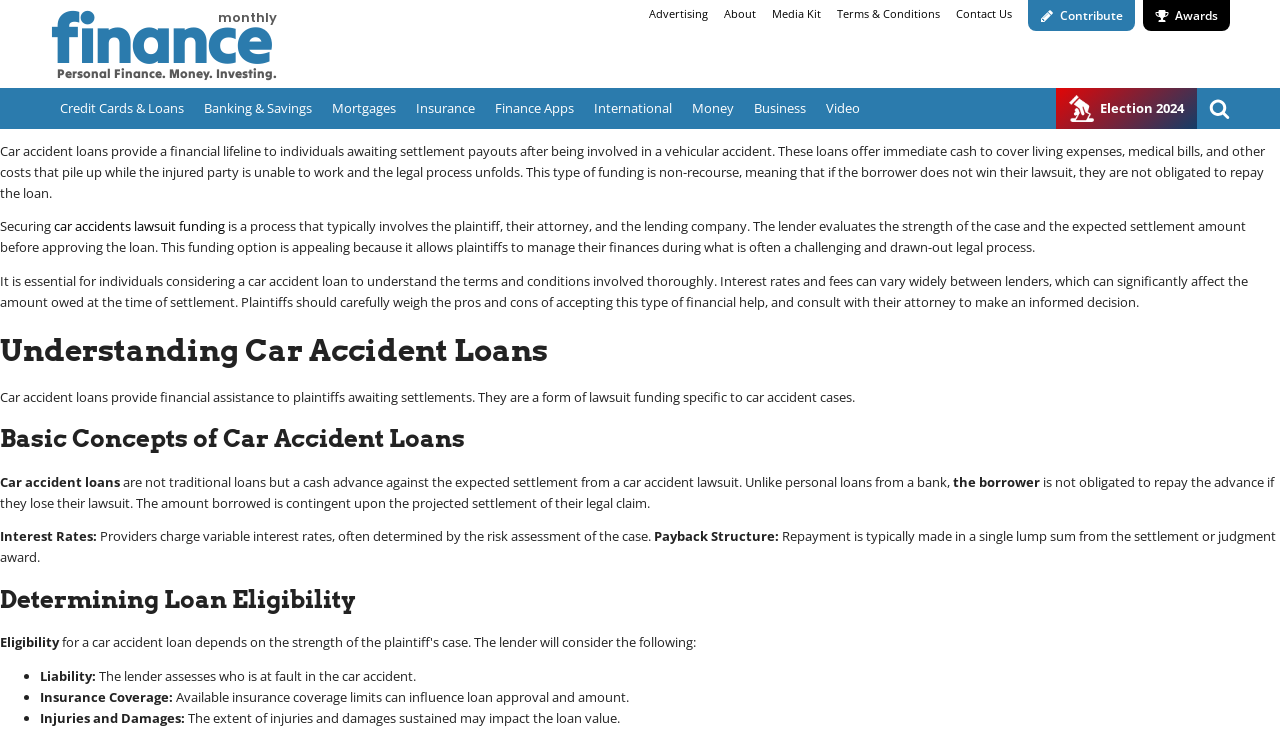What is the purpose of car accident loans?
Provide a fully detailed and comprehensive answer to the question.

According to the webpage, car accident loans offer immediate cash to cover living expenses, medical bills, and other costs that pile up while the injured party is unable to work and the legal process unfolds.